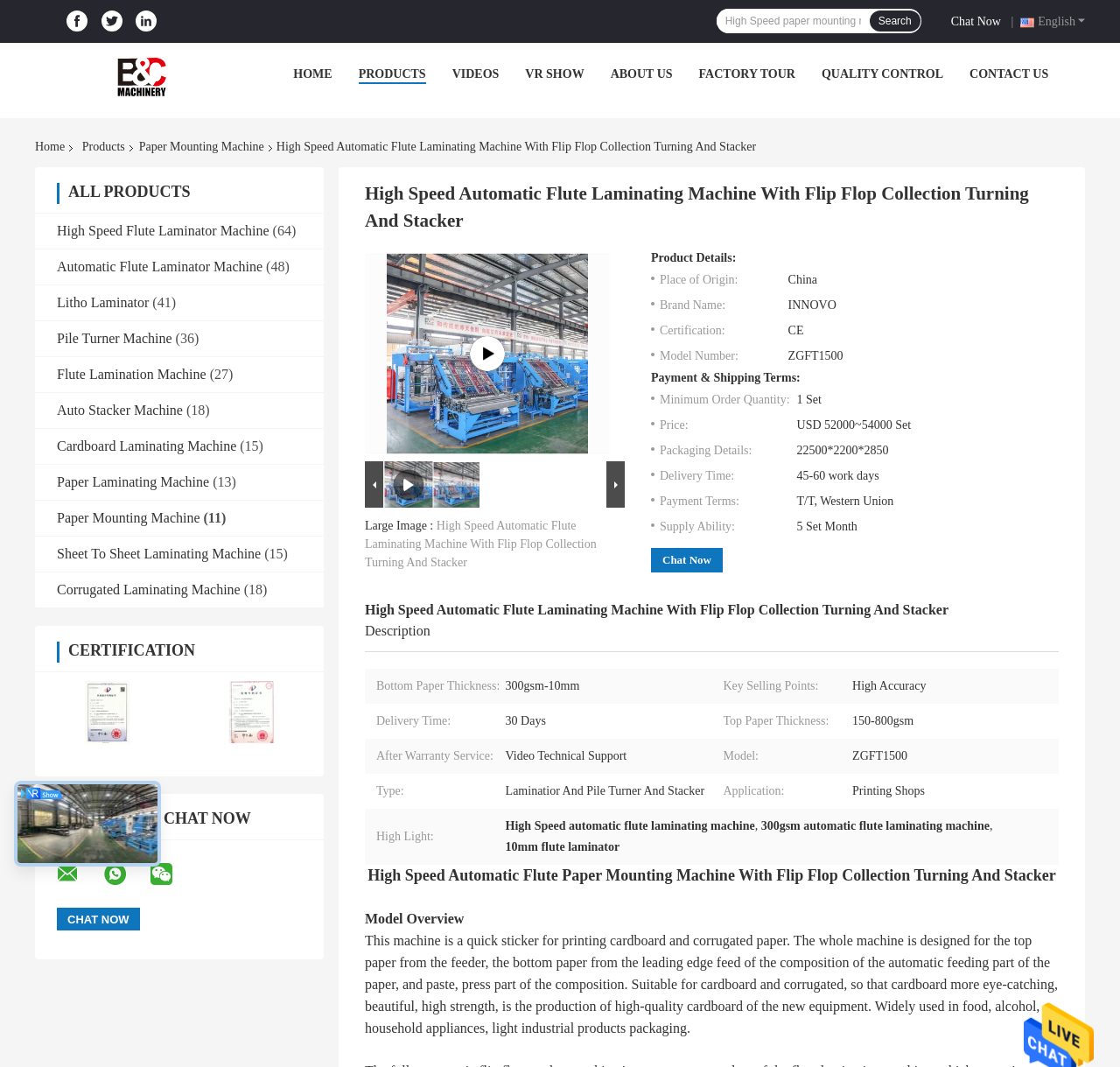Identify the bounding box coordinates of the area that should be clicked in order to complete the given instruction: "Search for products". The bounding box coordinates should be four float numbers between 0 and 1, i.e., [left, top, right, bottom].

[0.64, 0.008, 0.776, 0.031]